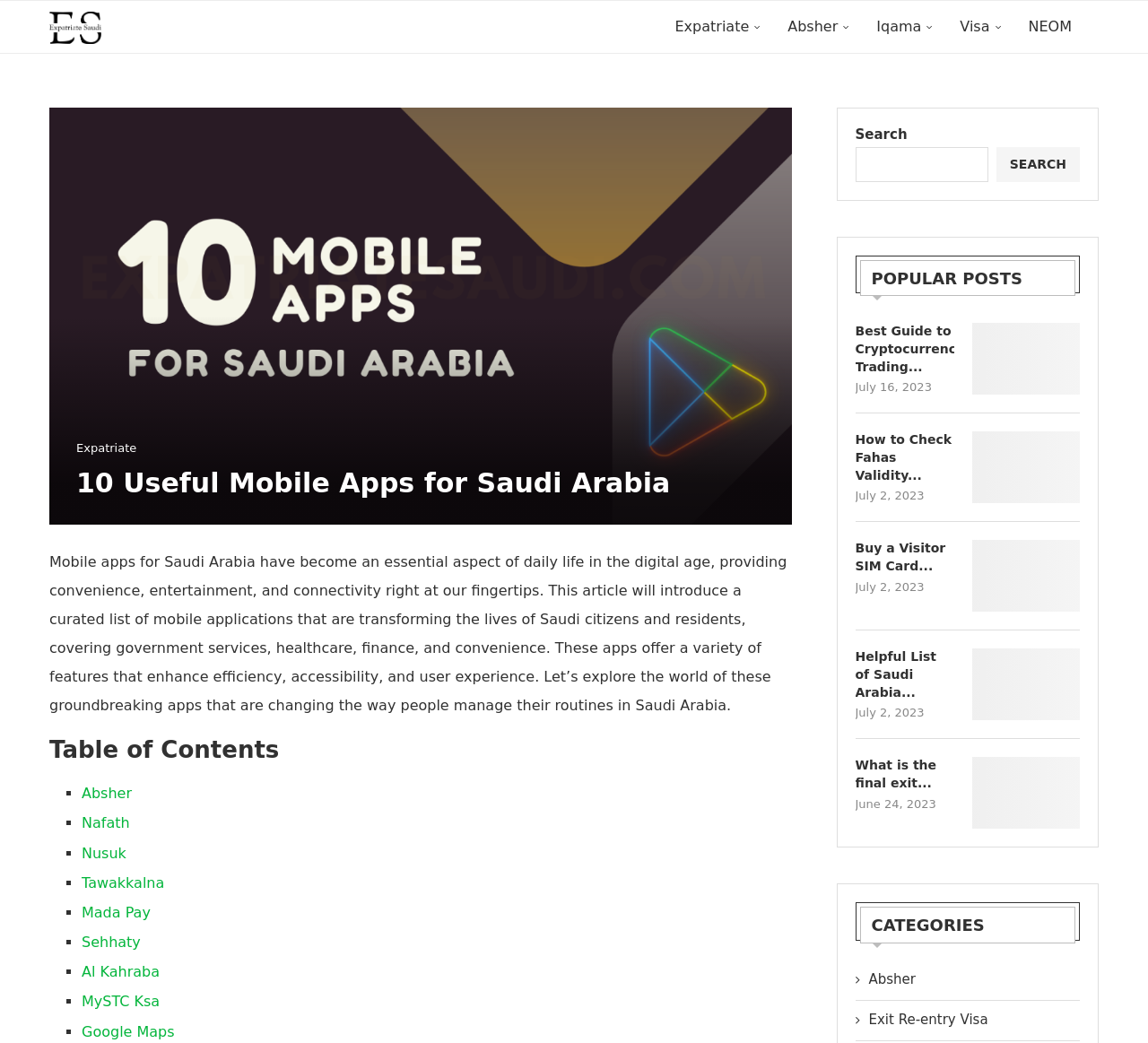Locate the bounding box coordinates of the element that needs to be clicked to carry out the instruction: "Check the 'POPULAR POSTS'". The coordinates should be given as four float numbers ranging from 0 to 1, i.e., [left, top, right, bottom].

[0.749, 0.249, 0.937, 0.284]